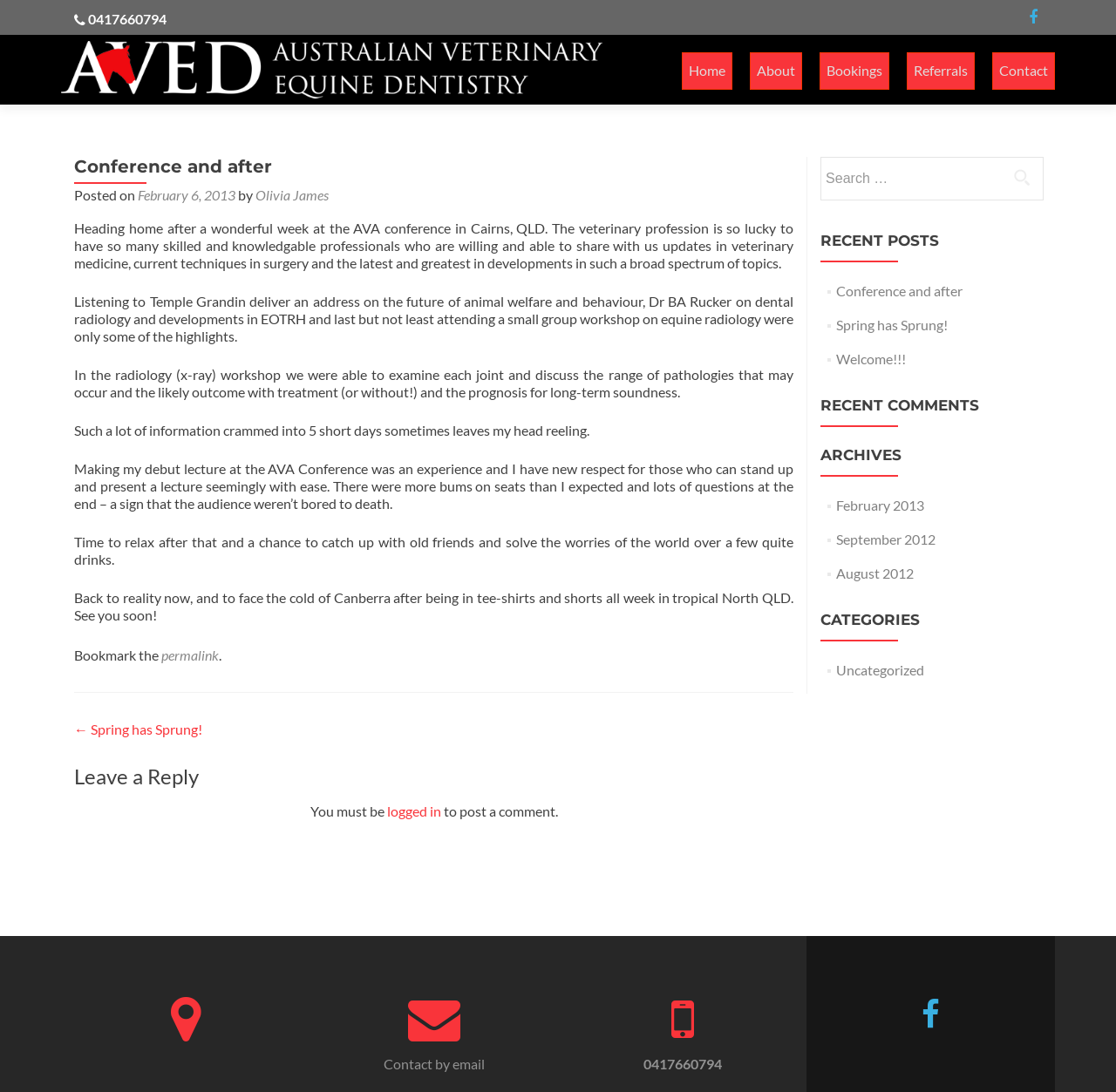Please identify the bounding box coordinates of the clickable area that will fulfill the following instruction: "Read more about How to Make the Best Banana Bread in the Whole Wide World". The coordinates should be in the format of four float numbers between 0 and 1, i.e., [left, top, right, bottom].

None